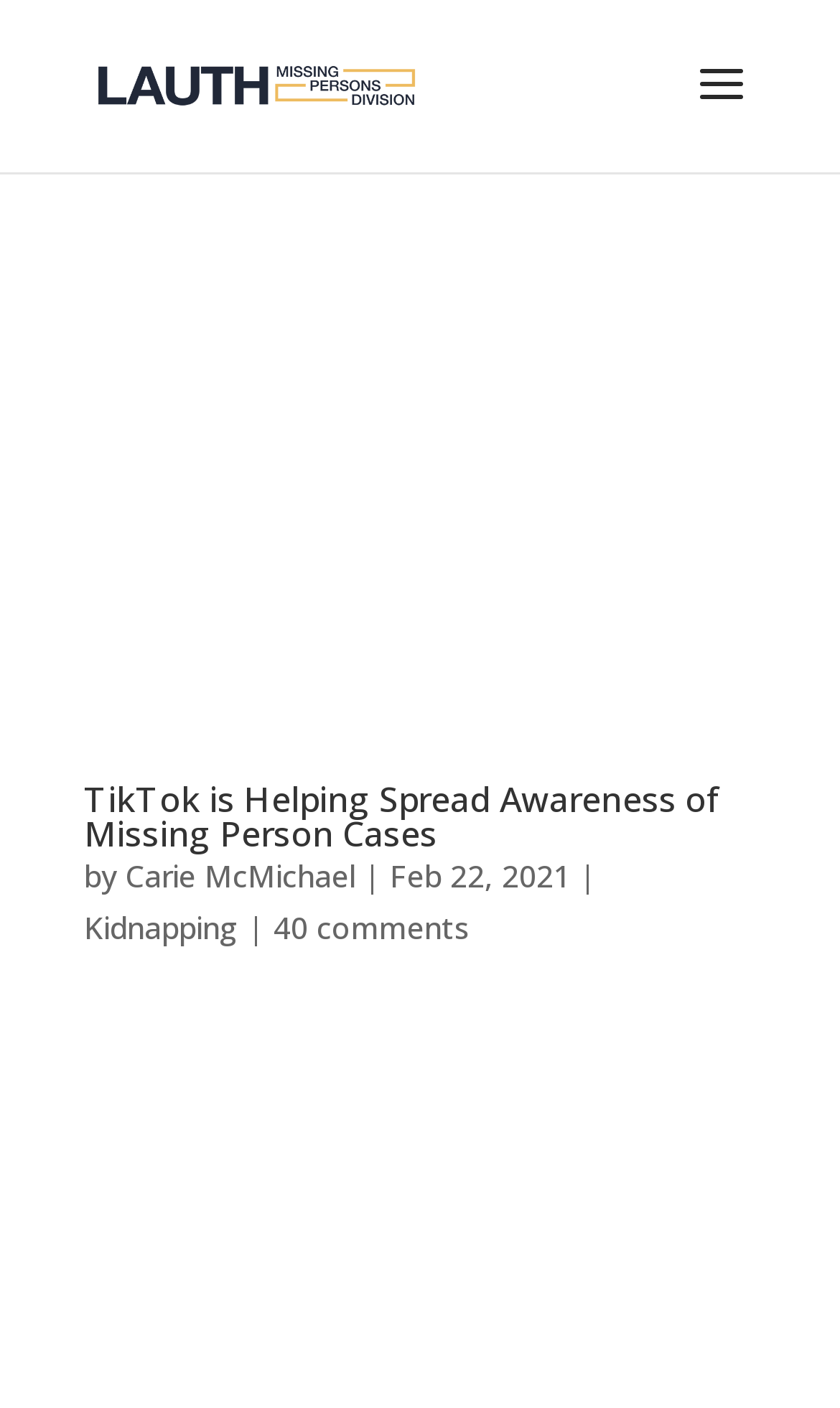How many comments does the article have?
Please provide a comprehensive answer based on the details in the screenshot.

The number of comments on the article can be determined by looking at the text '40 comments' which is located below the article's content.